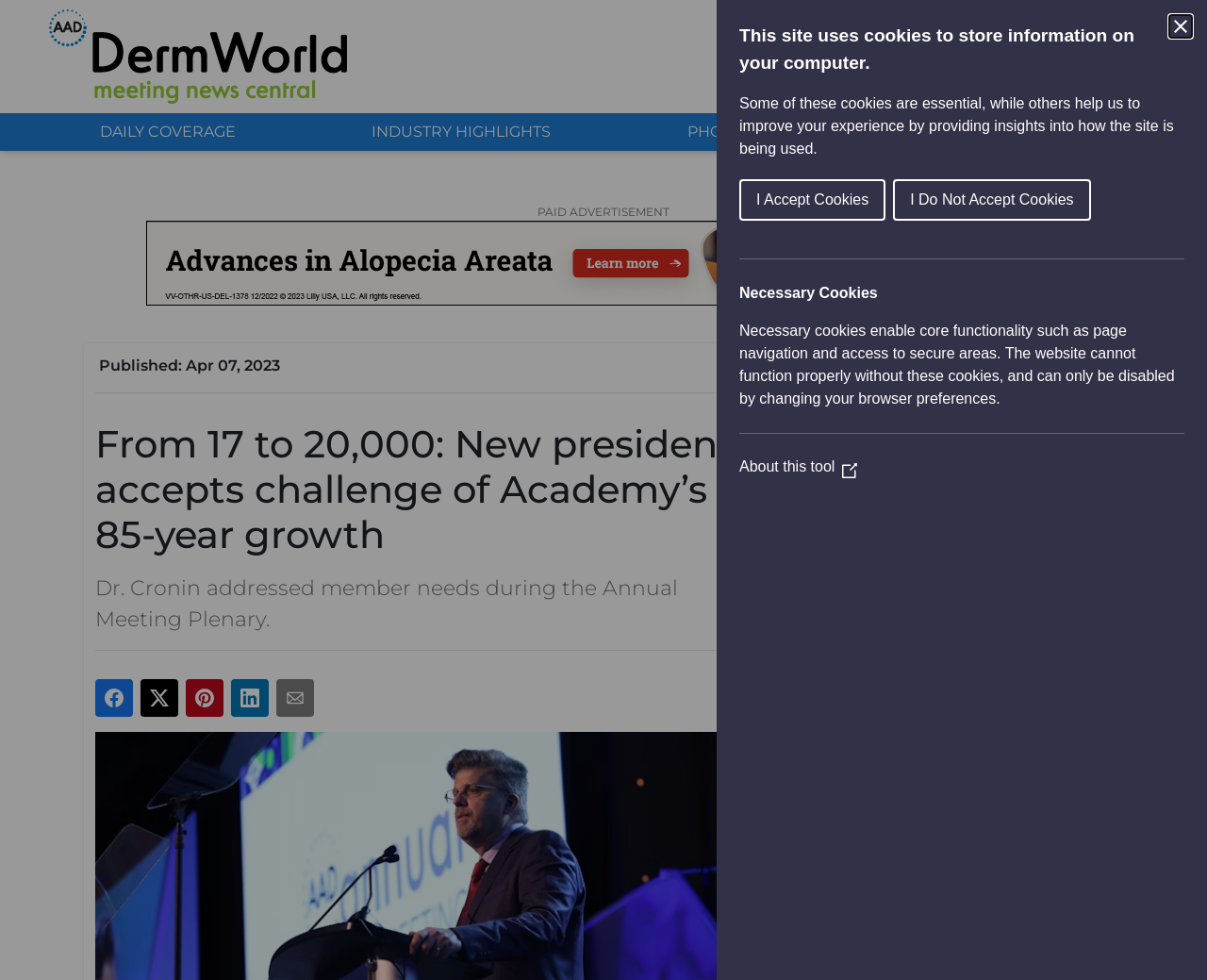Summarize the contents and layout of the webpage in detail.

The webpage appears to be a news article or blog post from the American Academy of Dermatology (AAD). At the top of the page, there is a cookie control notification with buttons to accept or decline cookies. Below this, there is a heading that reads "Necessary Cookies" with a description of what these cookies do.

The main content of the page is divided into sections. At the top, there is a heading that reads "From 17 to 20,000: New president accepts challenge of Academy’s 85-year growth" followed by a brief summary of Dr. Cronin's address to member needs during the Annual Meeting Plenary.

To the left of the main content, there is a navigation menu with links to "Meeting Program", "Registration", "Search", and other pages. There is also a search bar with a magnifying glass icon.

The main content area is divided into sections with horizontal separators. The first section has a heading and a brief summary of Dr. Cronin's address. Below this, there are social media buttons for Facebook, Twitter, Pinterest, LinkedIn, and email sharing.

Further down the page, there are two advertisements in iframes, one on the left and one on the right. There is also a section with the heading "INTERESTING STORIES" and links to articles or stories, including "Welcome to the 2024 AAD Annual Meeting" and "Different patients, different stories". Each of these links has a corresponding image.

Throughout the page, there are various images, including logos, icons, and article thumbnails. The overall layout is organized, with clear headings and concise text.